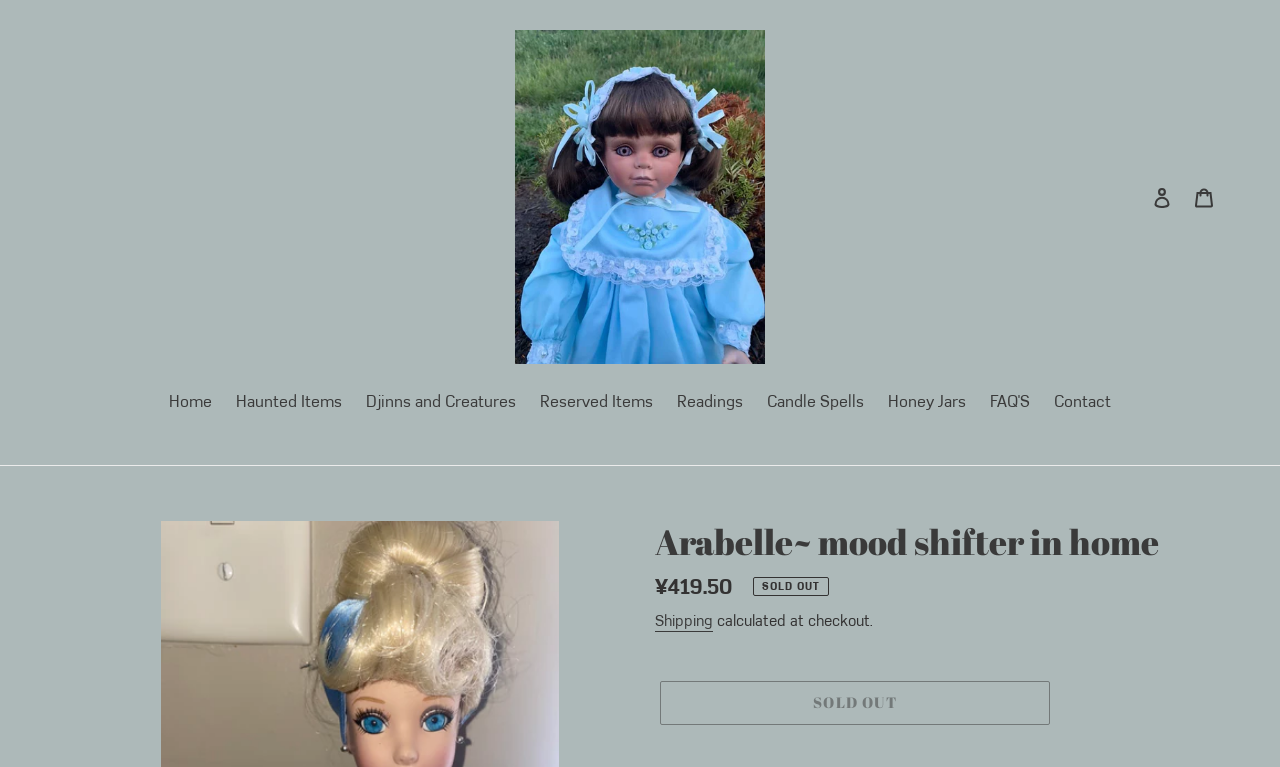Please give a concise answer to this question using a single word or phrase: 
What is the status of the item?

SOLD OUT